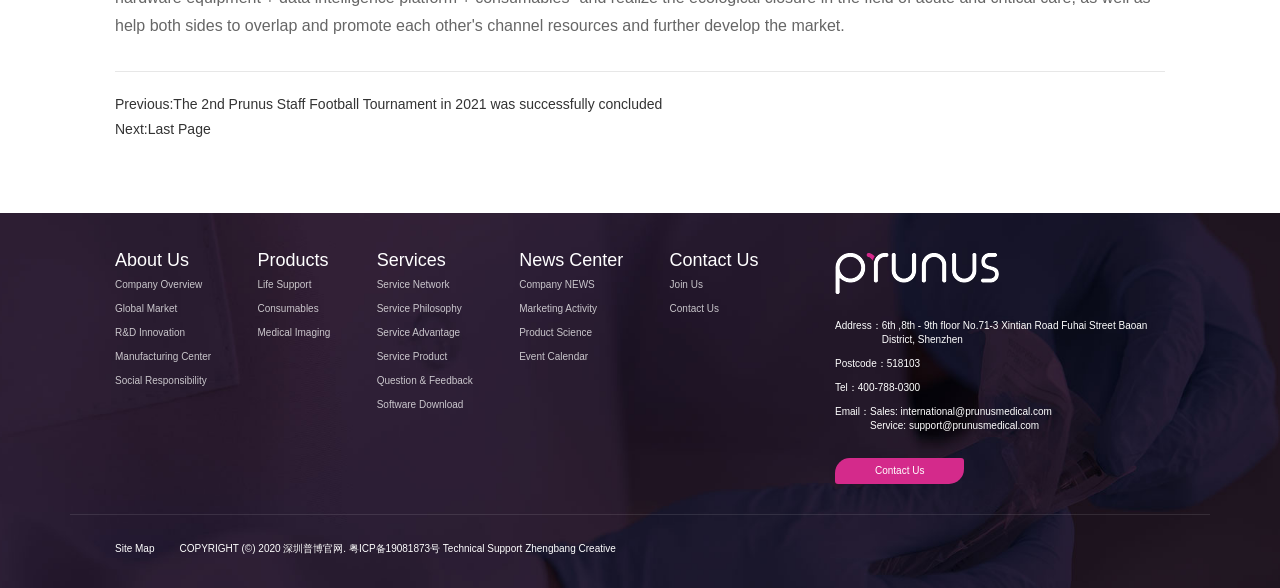Please identify the bounding box coordinates of the clickable element to fulfill the following instruction: "Check news center". The coordinates should be four float numbers between 0 and 1, i.e., [left, top, right, bottom].

[0.406, 0.421, 0.523, 0.464]